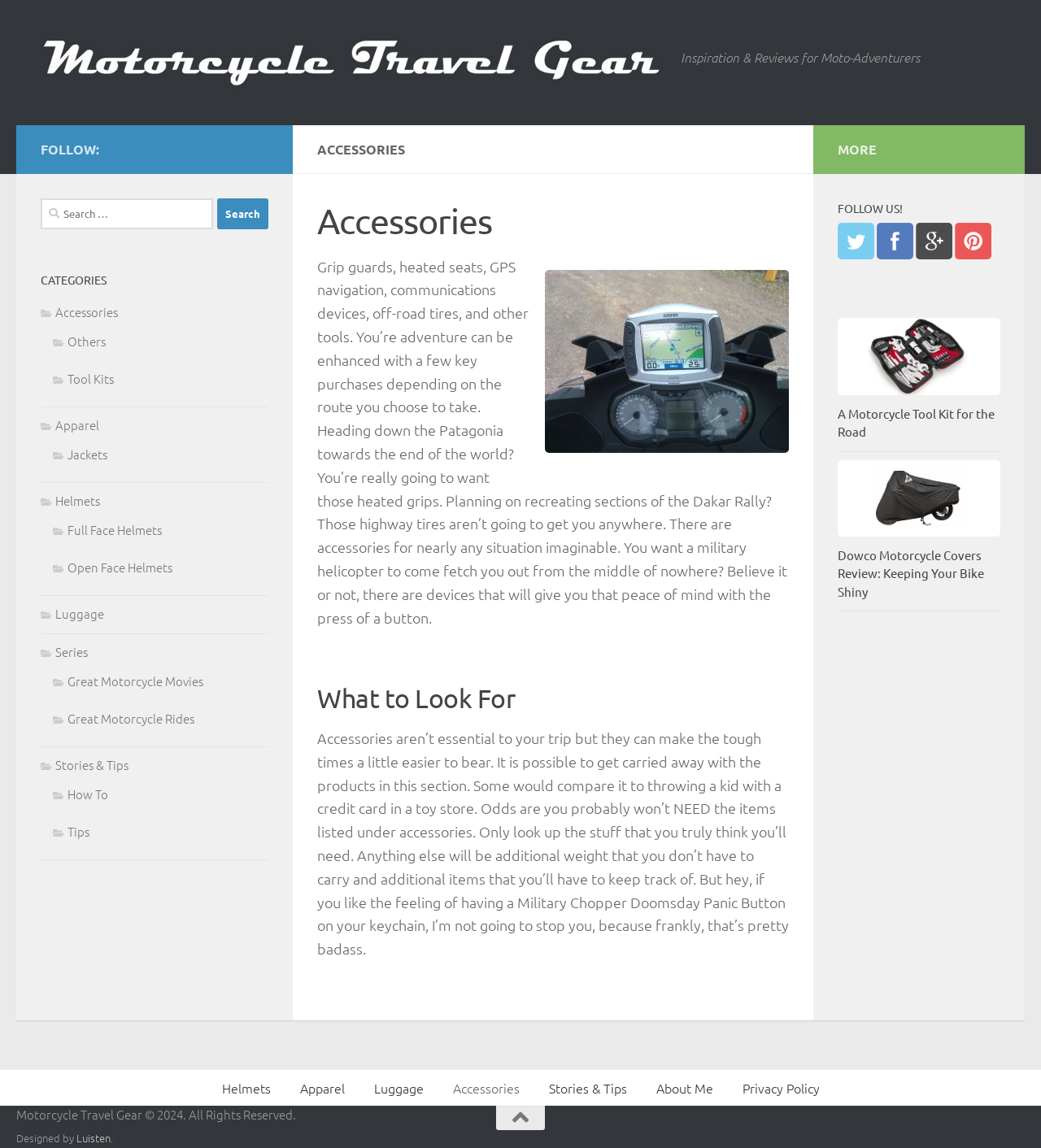Please analyze the image and give a detailed answer to the question:
What is the purpose of accessories in motorcycle travel?

According to the webpage, accessories aren't essential to the trip, but they can make the tough times a little easier to bear. This suggests that the purpose of accessories is to provide comfort and convenience during motorcycle travel.